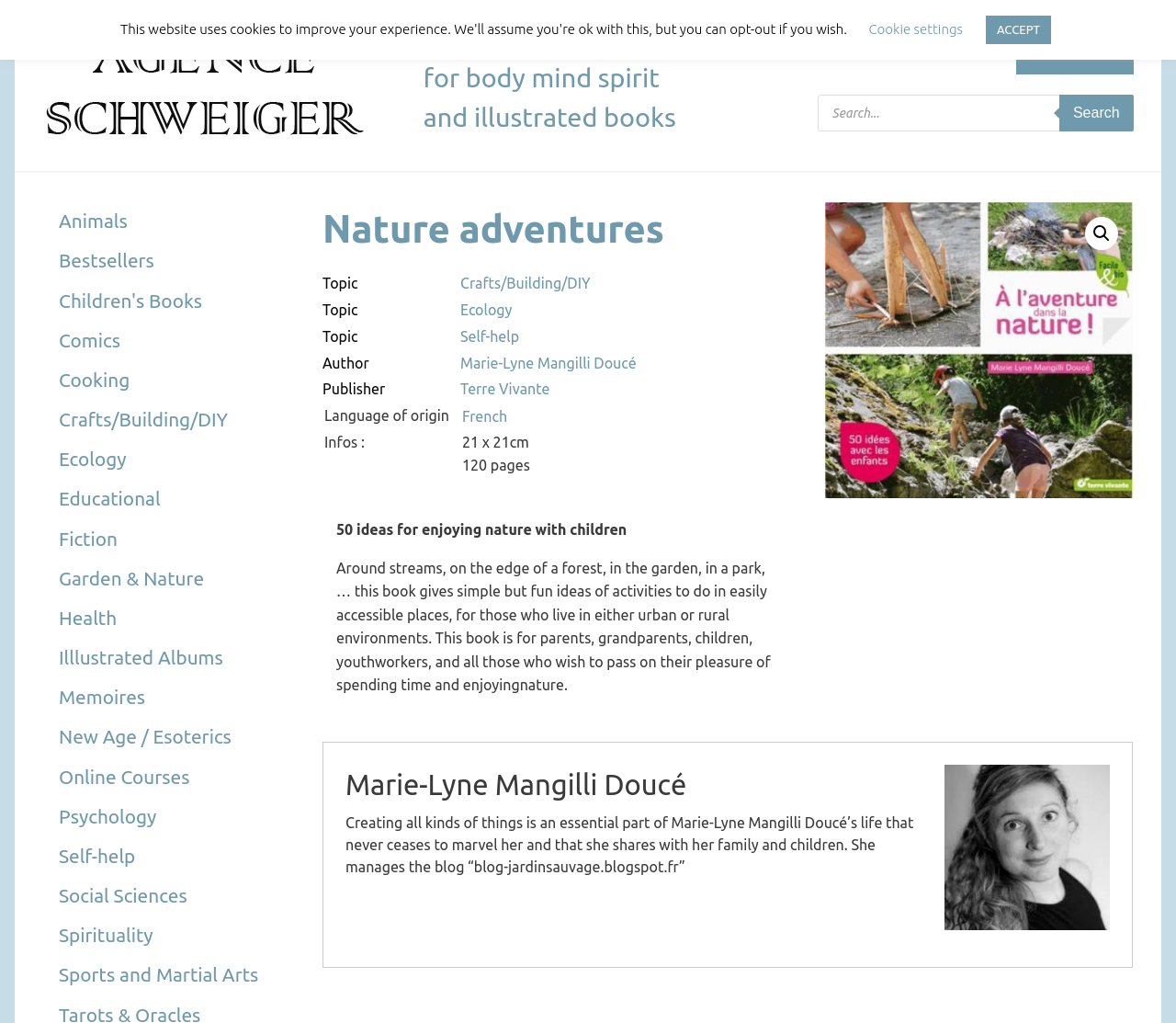Determine the bounding box coordinates for the element that should be clicked to follow this instruction: "Login or register". The coordinates should be given as four float numbers between 0 and 1, in the format [left, top, right, bottom].

[0.864, 0.032, 0.964, 0.073]